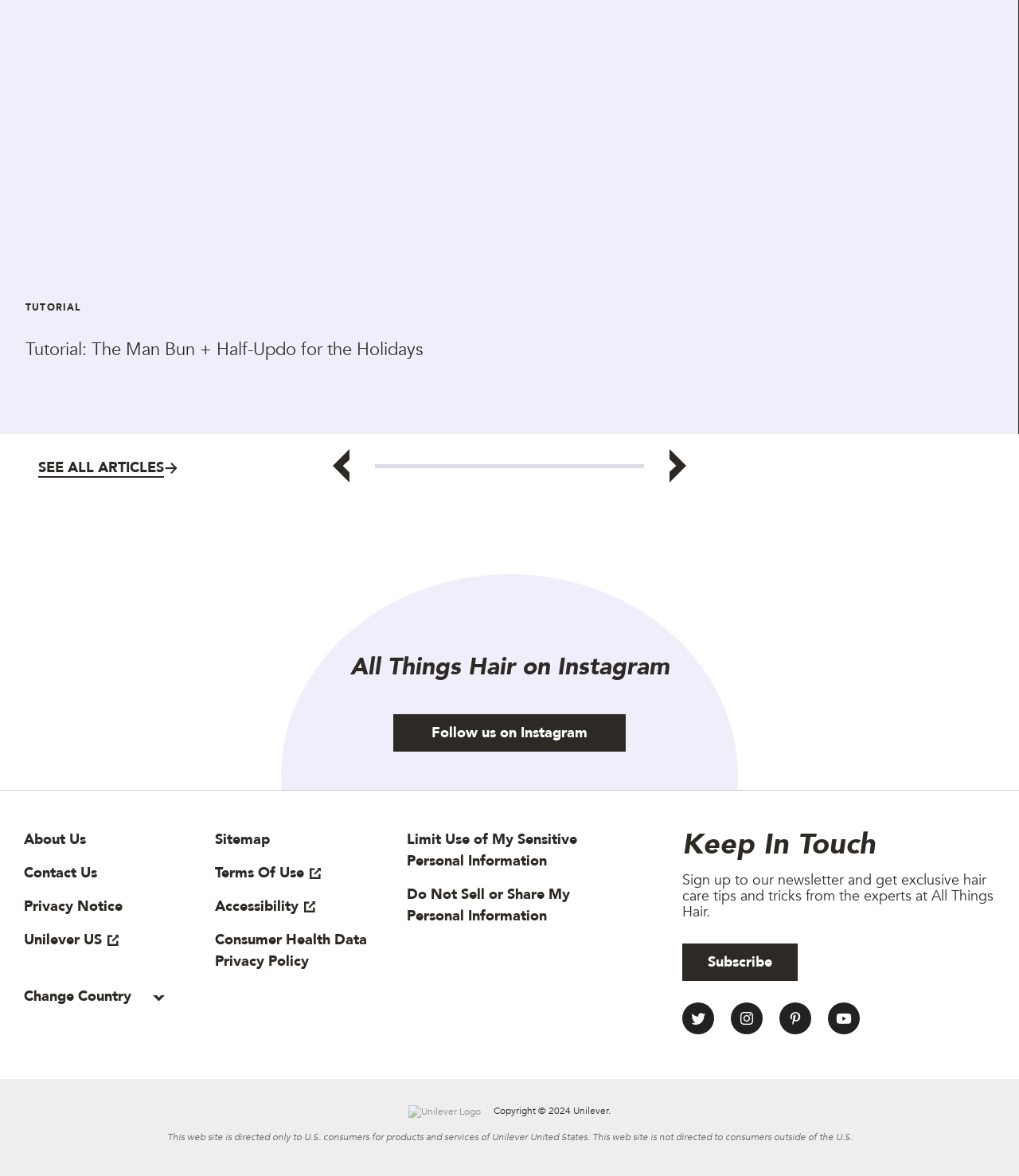Please answer the following question using a single word or phrase: 
What is the name of the company behind All Things Hair?

Unilever